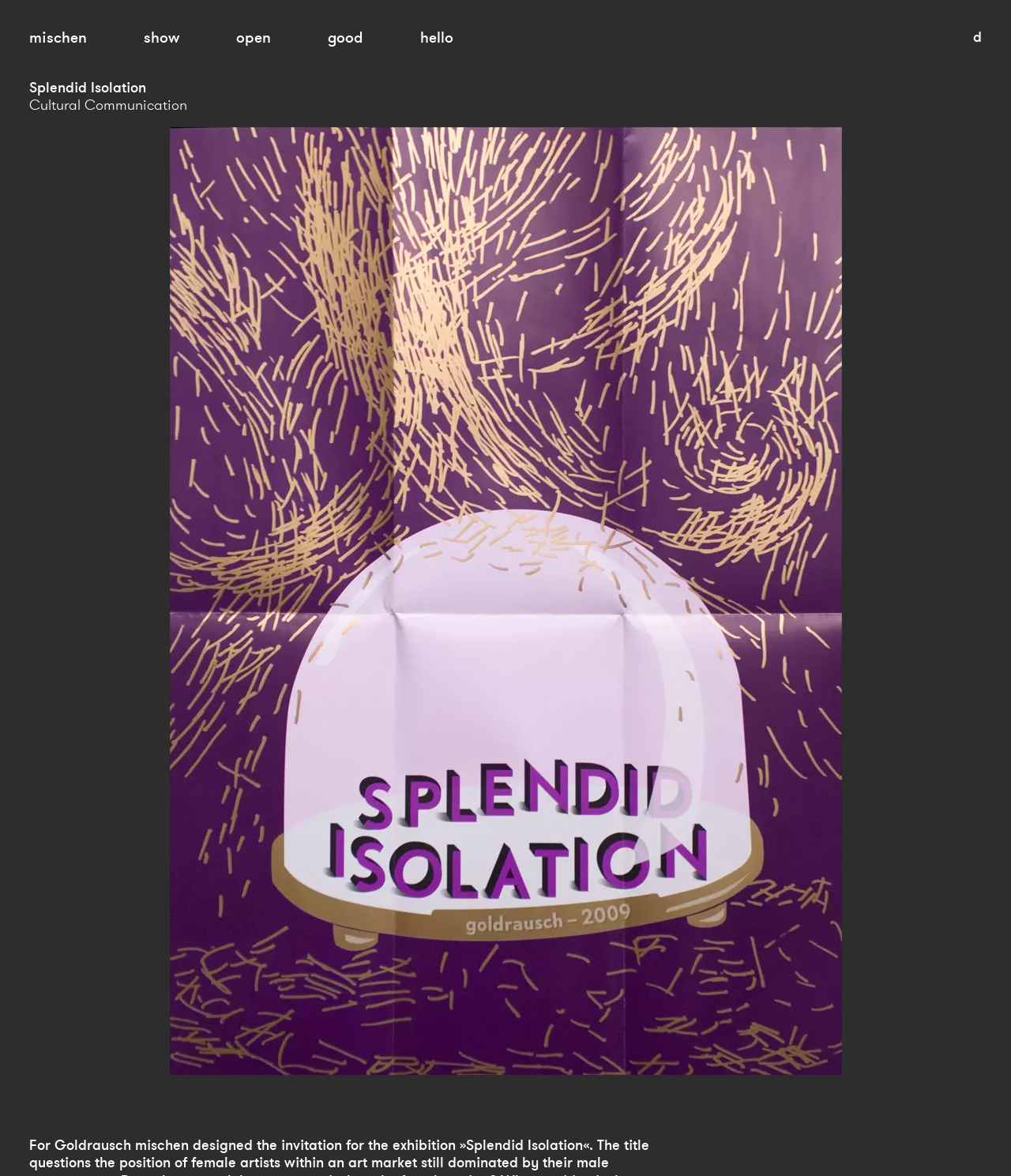Kindly respond to the following question with a single word or a brief phrase: 
What is the last link on the top?

hello